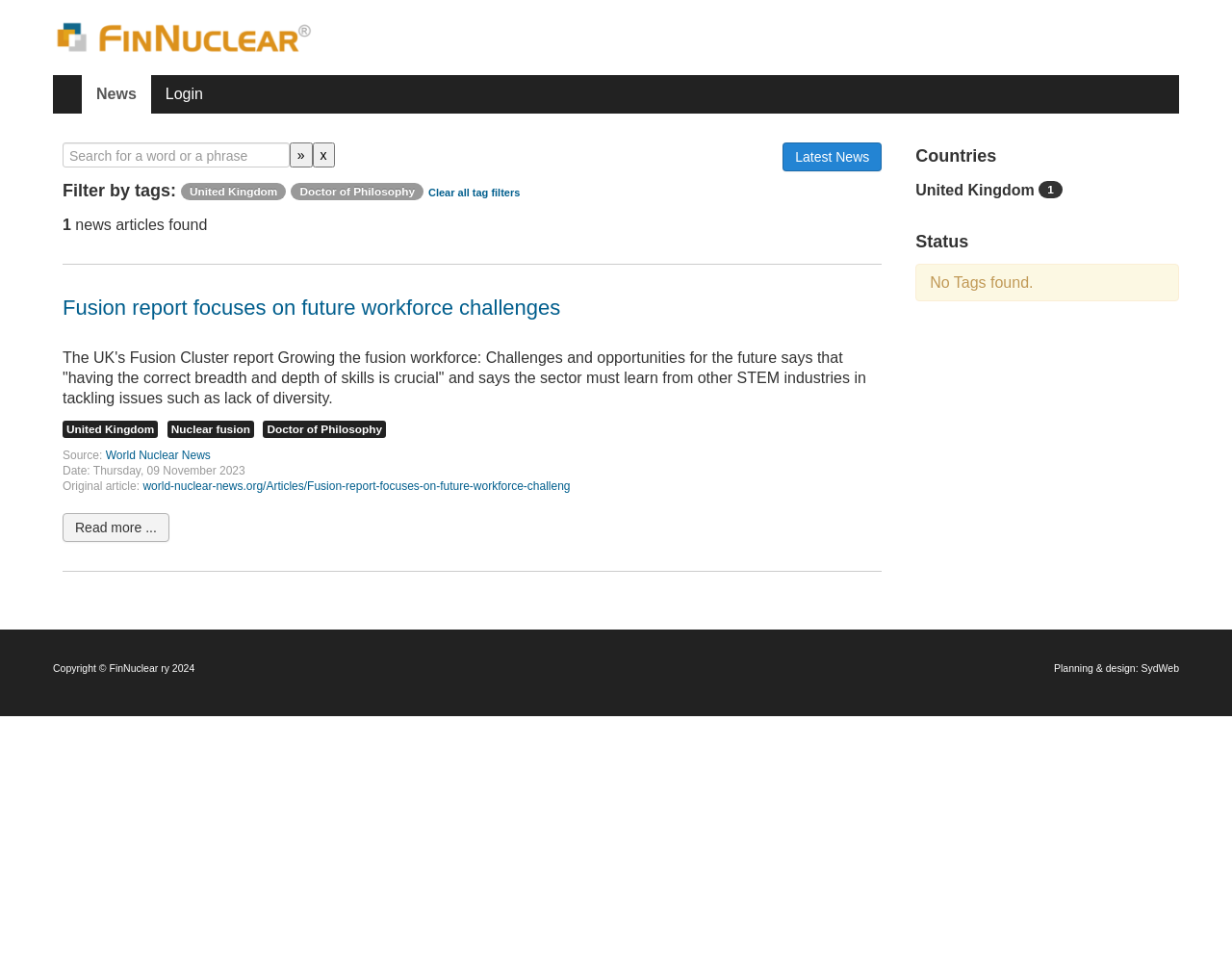Give a one-word or one-phrase response to the question:
How many news articles are found?

1